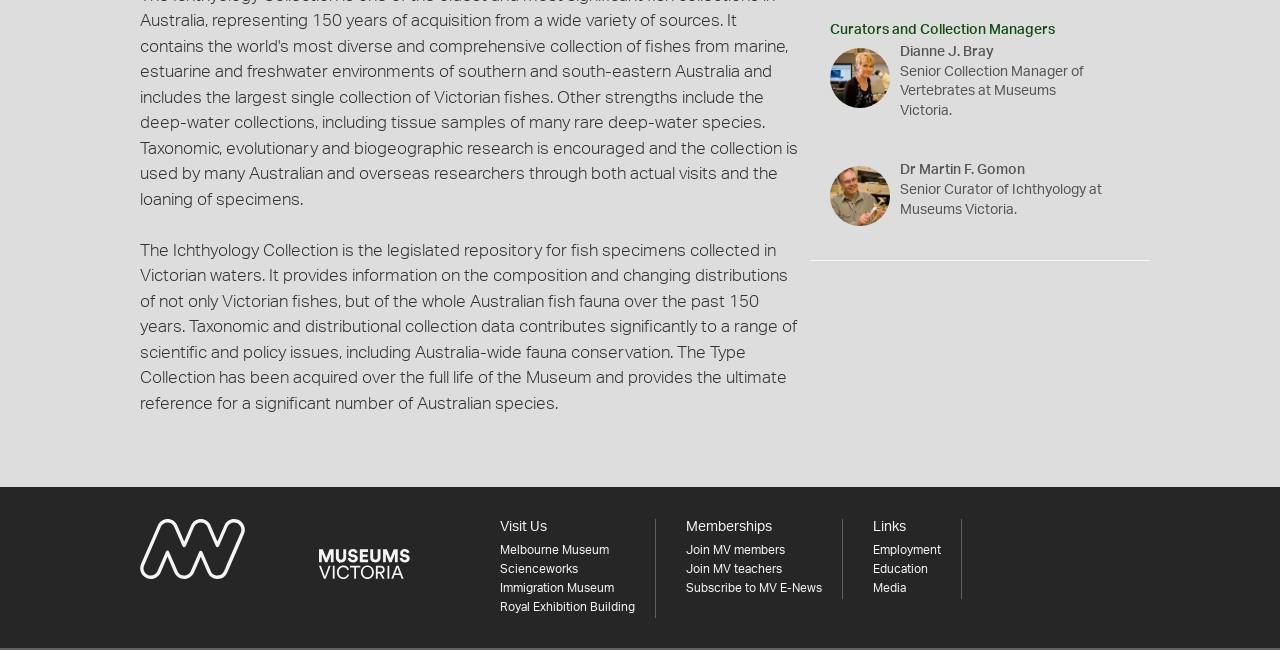Please specify the bounding box coordinates of the element that should be clicked to execute the given instruction: 'Subscribe to MV E-News'. Ensure the coordinates are four float numbers between 0 and 1, expressed as [left, top, right, bottom].

[0.536, 0.896, 0.642, 0.914]